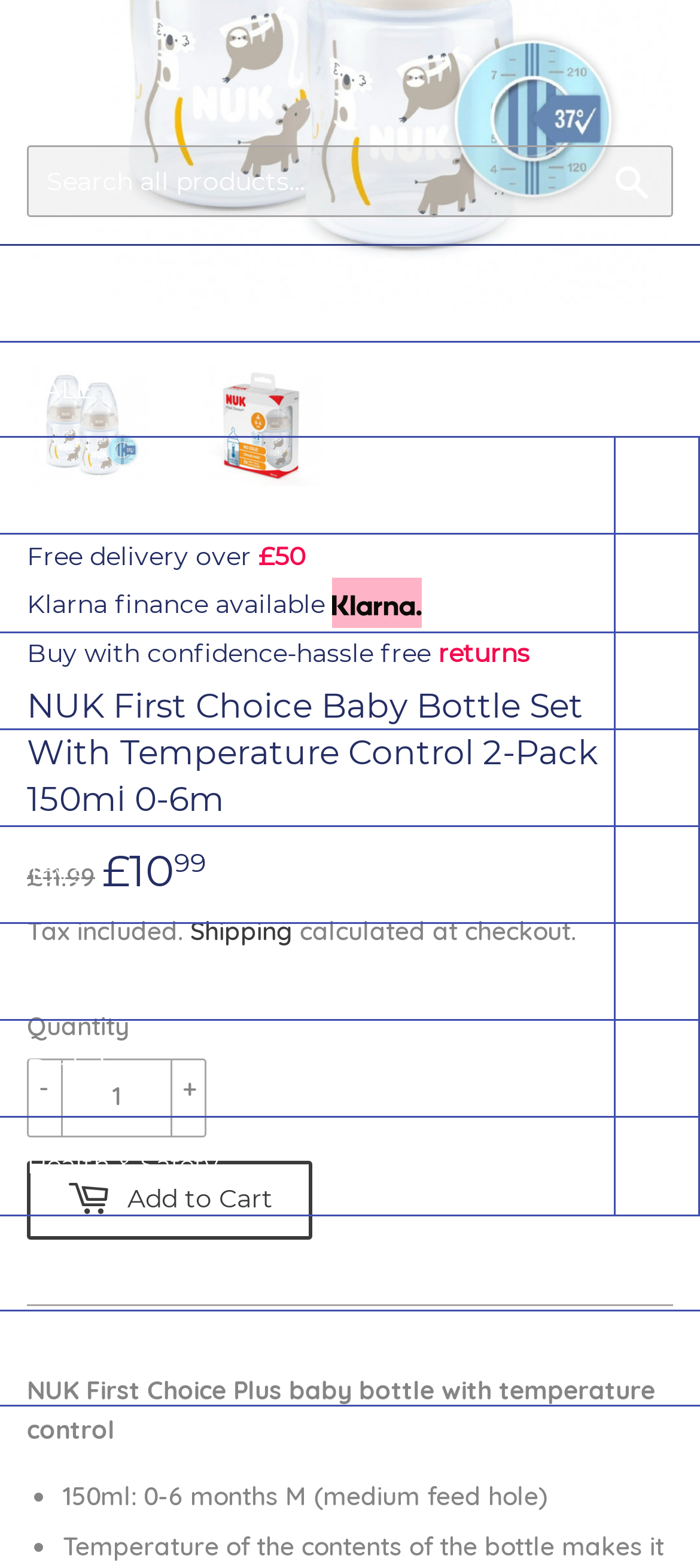Locate the bounding box coordinates of the element that should be clicked to execute the following instruction: "Search for products".

[0.038, 0.093, 0.962, 0.139]